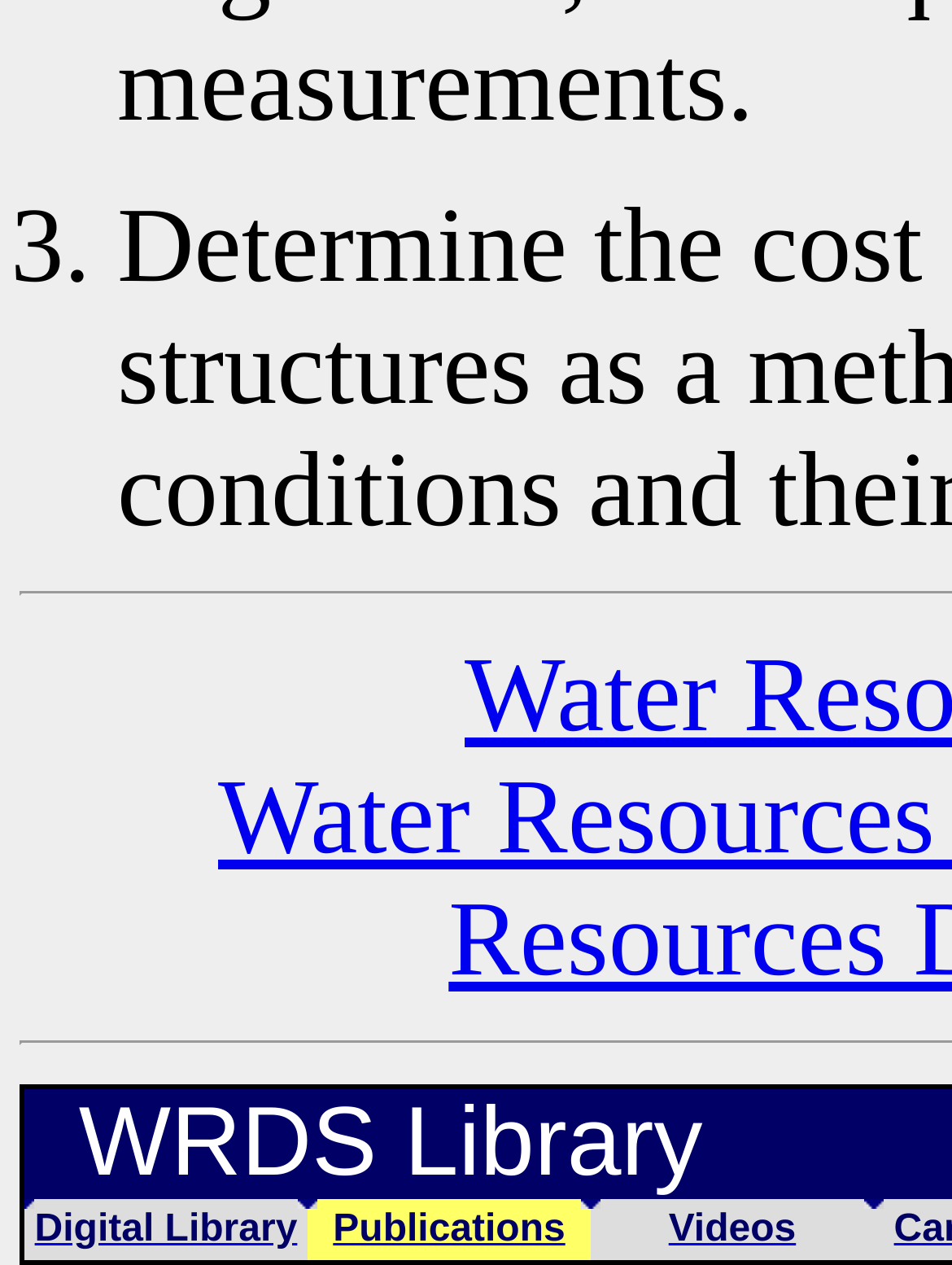How many categories are listed?
Refer to the image and respond with a one-word or short-phrase answer.

4